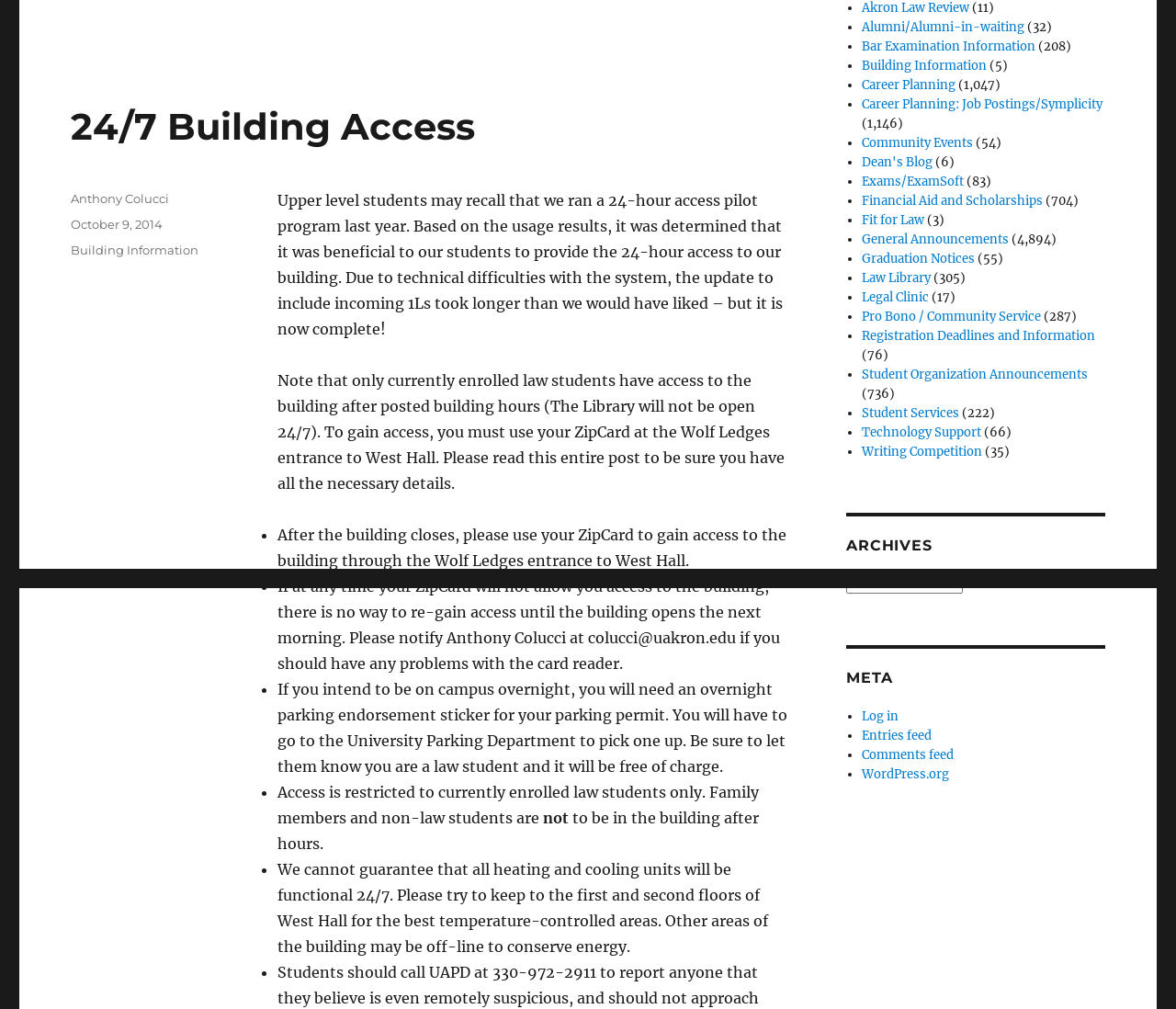Provide the bounding box coordinates of the UI element that matches the description: "Career Planning: Job Postings/Symplicity".

[0.733, 0.096, 0.937, 0.111]